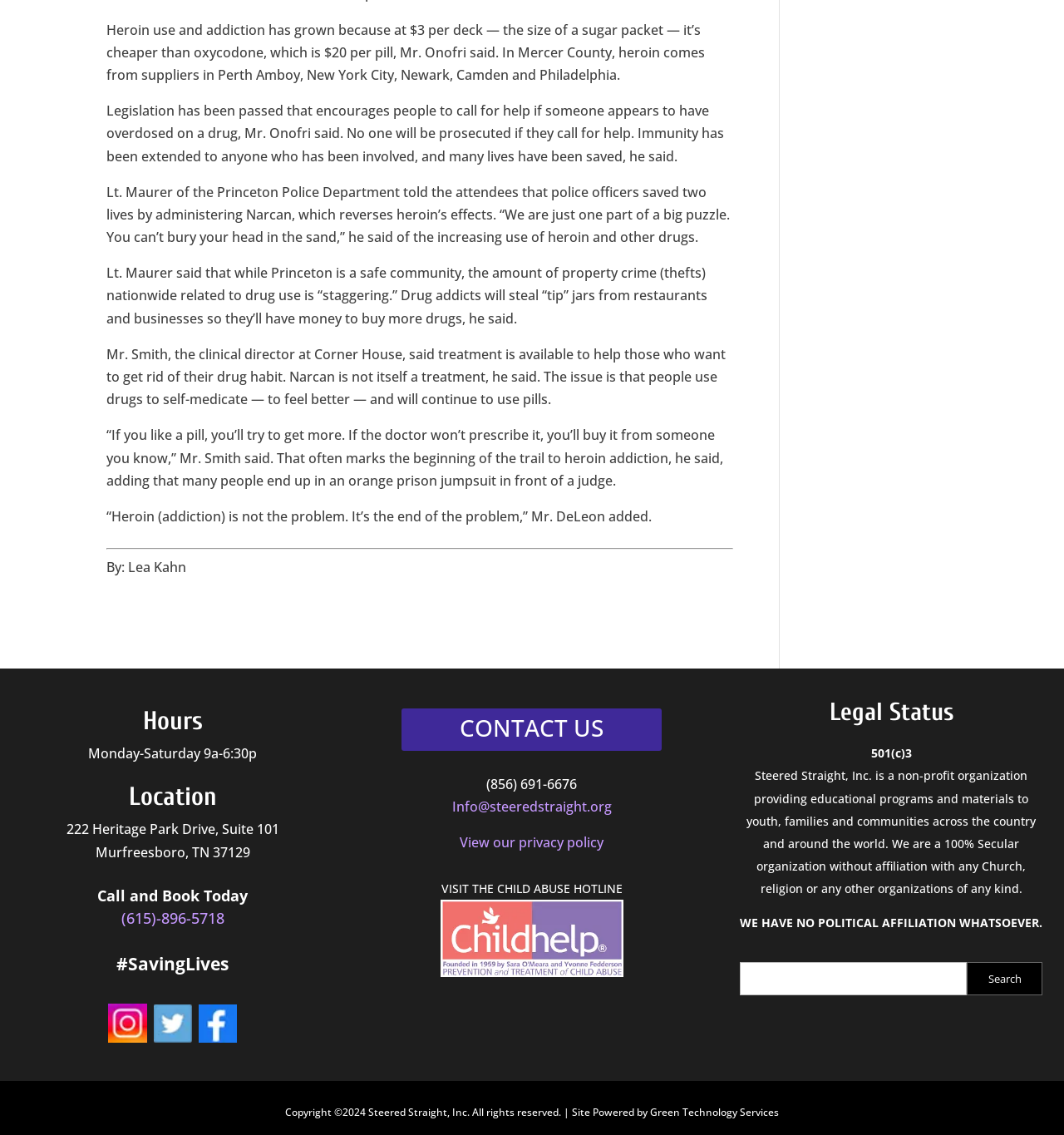Provide your answer in a single word or phrase: 
What is the phone number to book an appointment?

(615)-896-5718